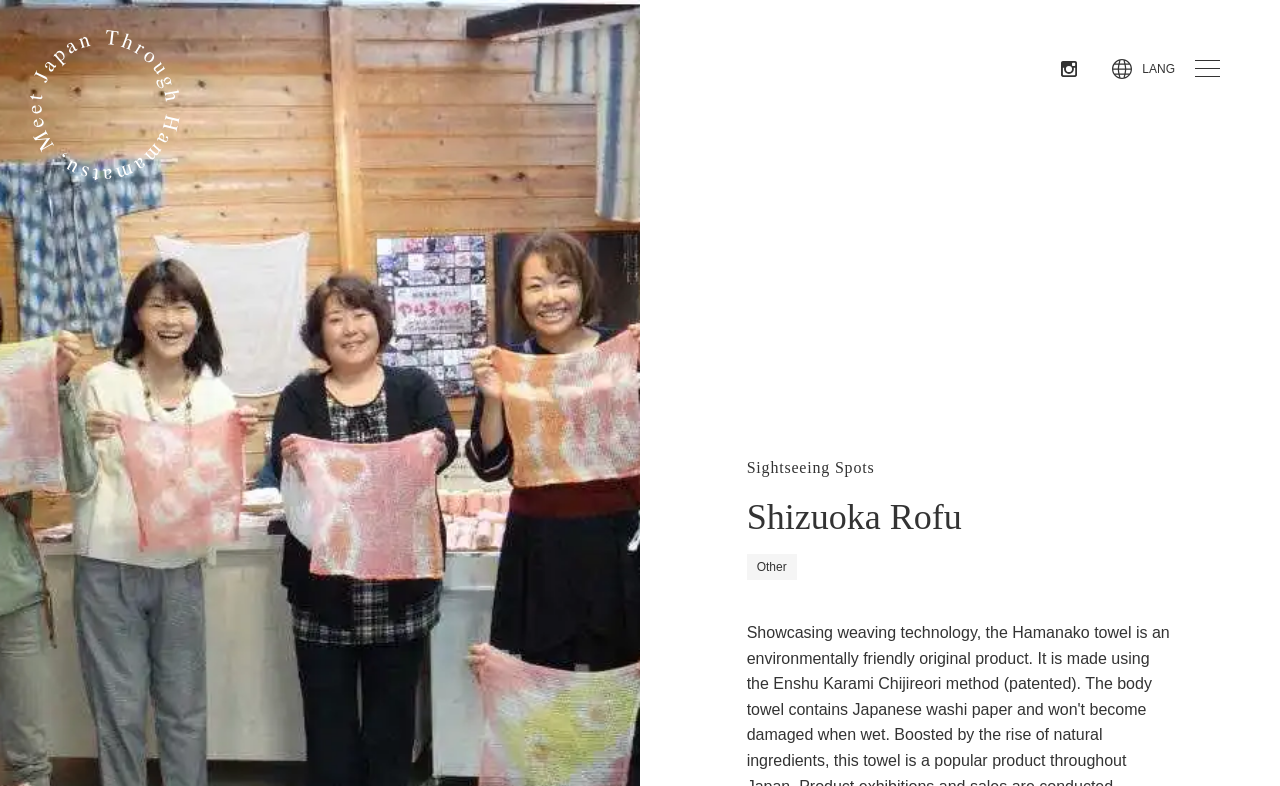Find the primary header on the webpage and provide its text.

Through Hamamatsu, Meet Japan